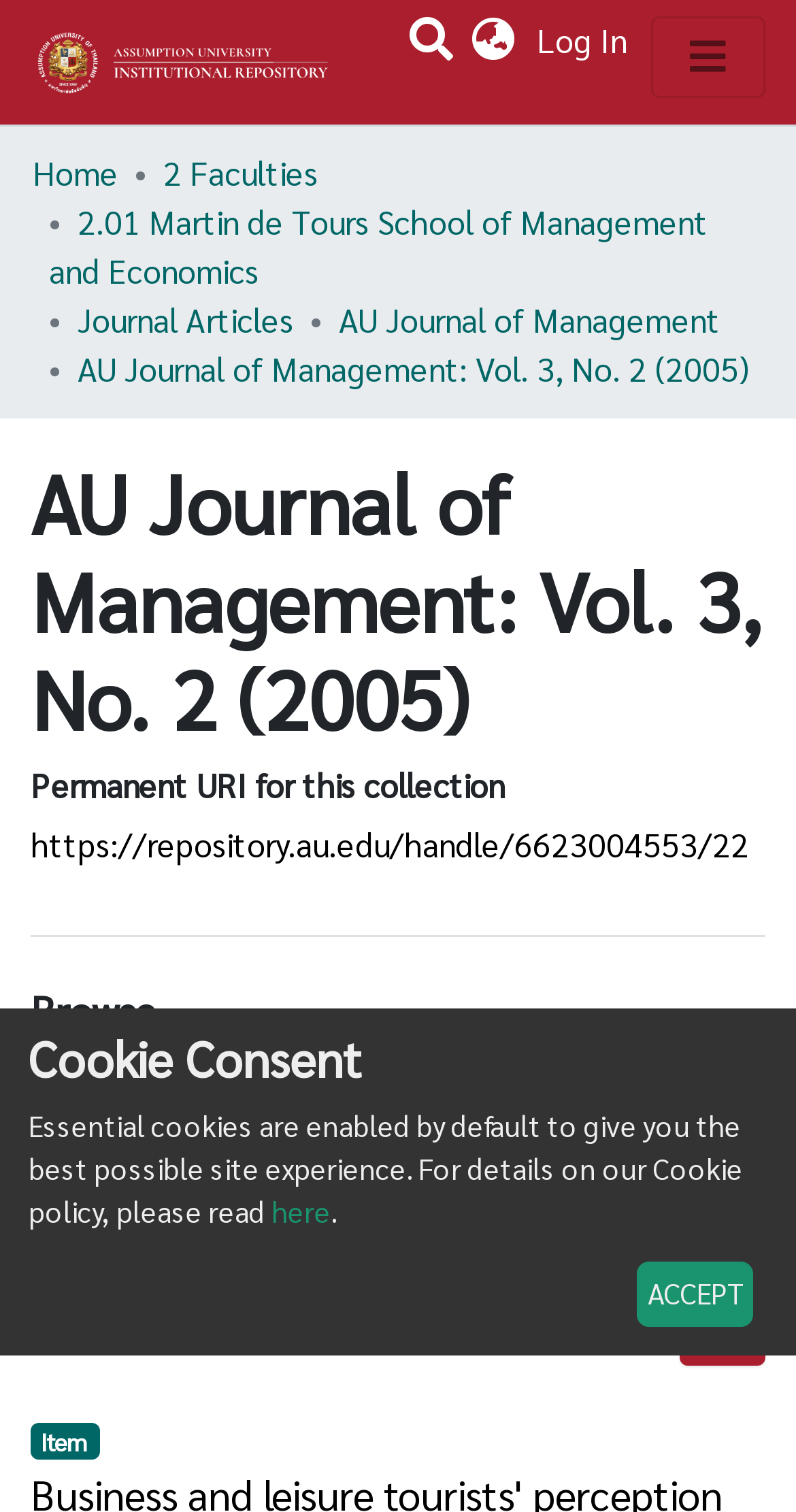Give a succinct answer to this question in a single word or phrase: 
What is the purpose of the search box?

Search